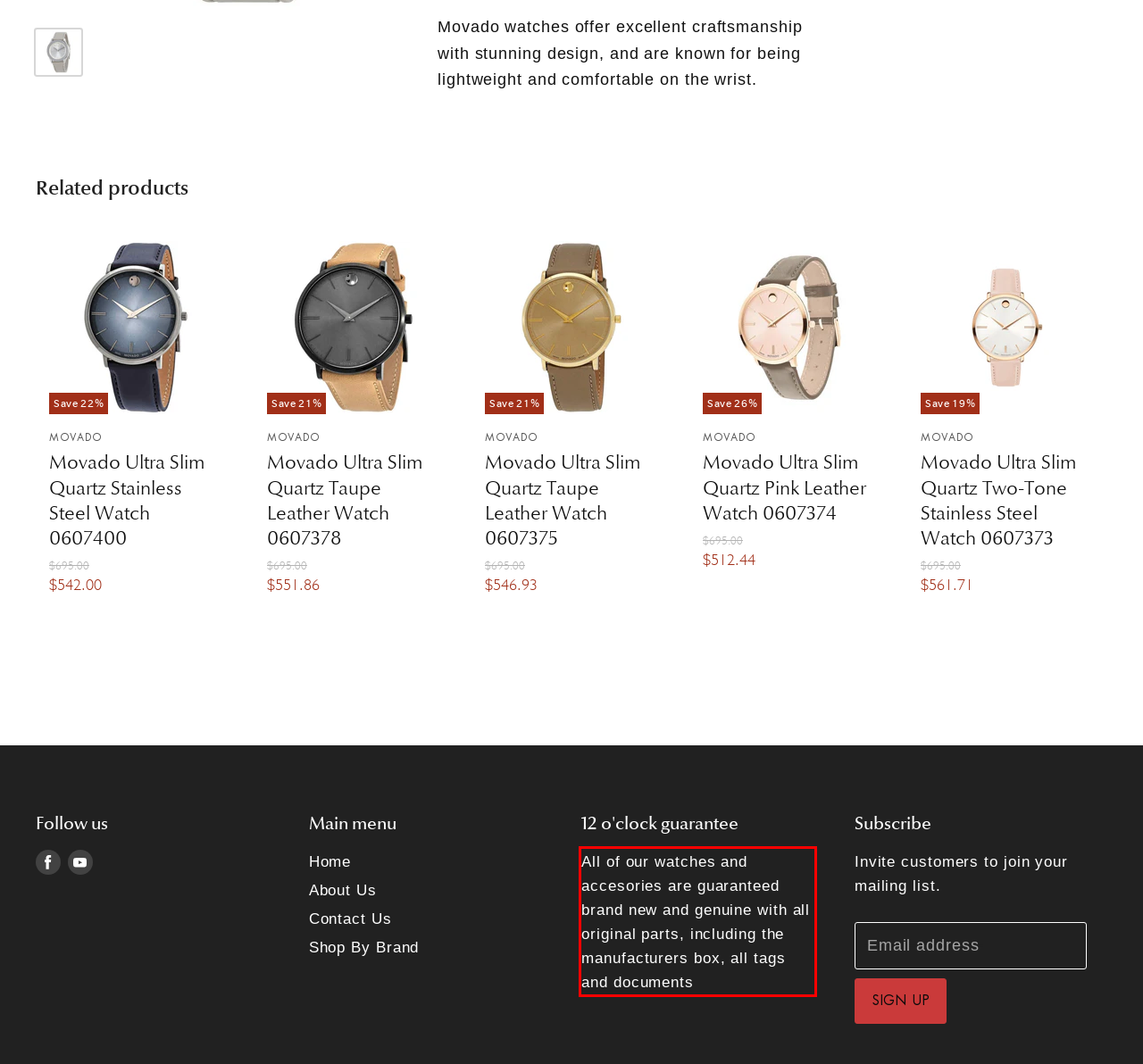You are given a webpage screenshot with a red bounding box around a UI element. Extract and generate the text inside this red bounding box.

All of our watches and accesories are guaranteed brand new and genuine with all original parts, including the manufacturers box, all tags and documents